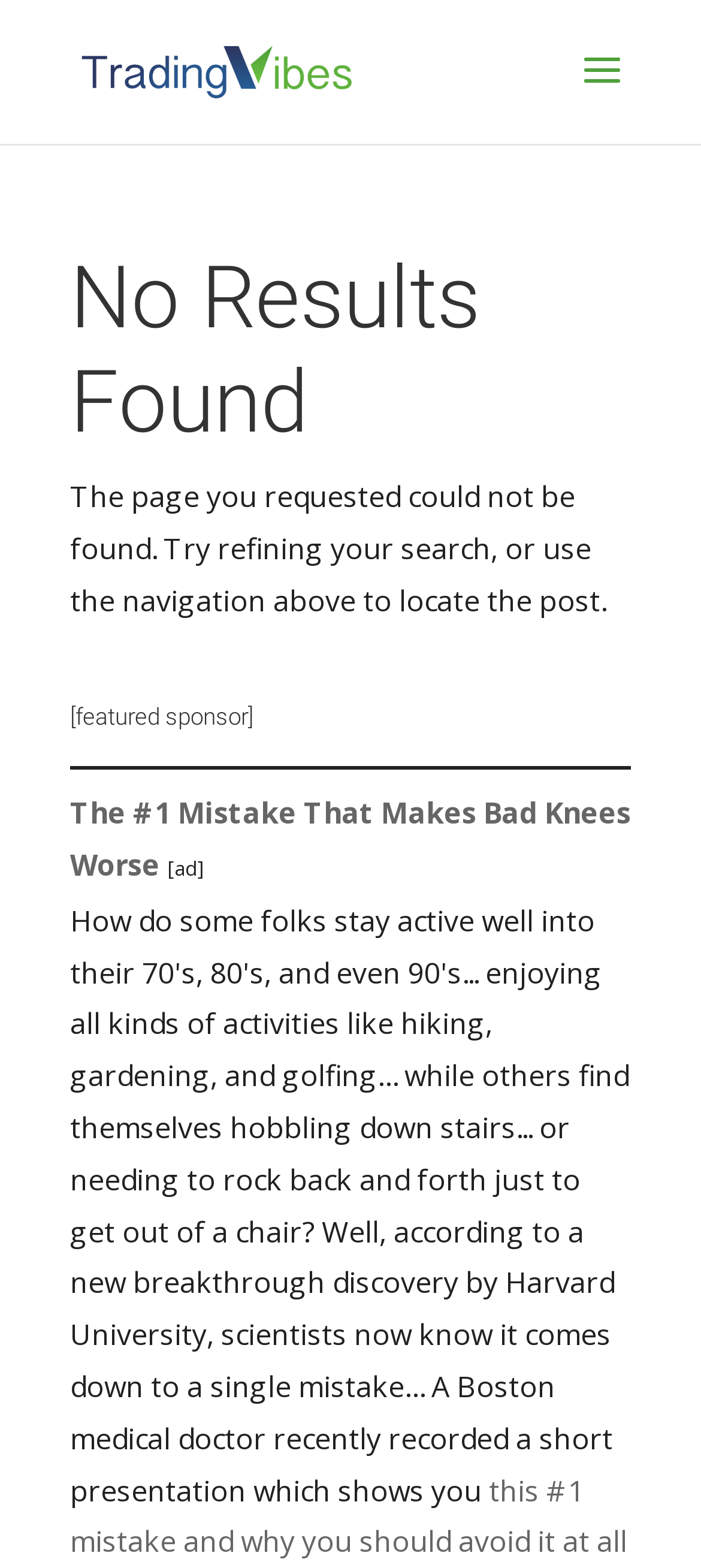What is the type of content in the article section?
Please answer the question with a detailed response using the information from the screenshot.

The article section contains an error message indicating that the page was not found, along with a suggestion to refine the search or use the navigation above to locate the post.